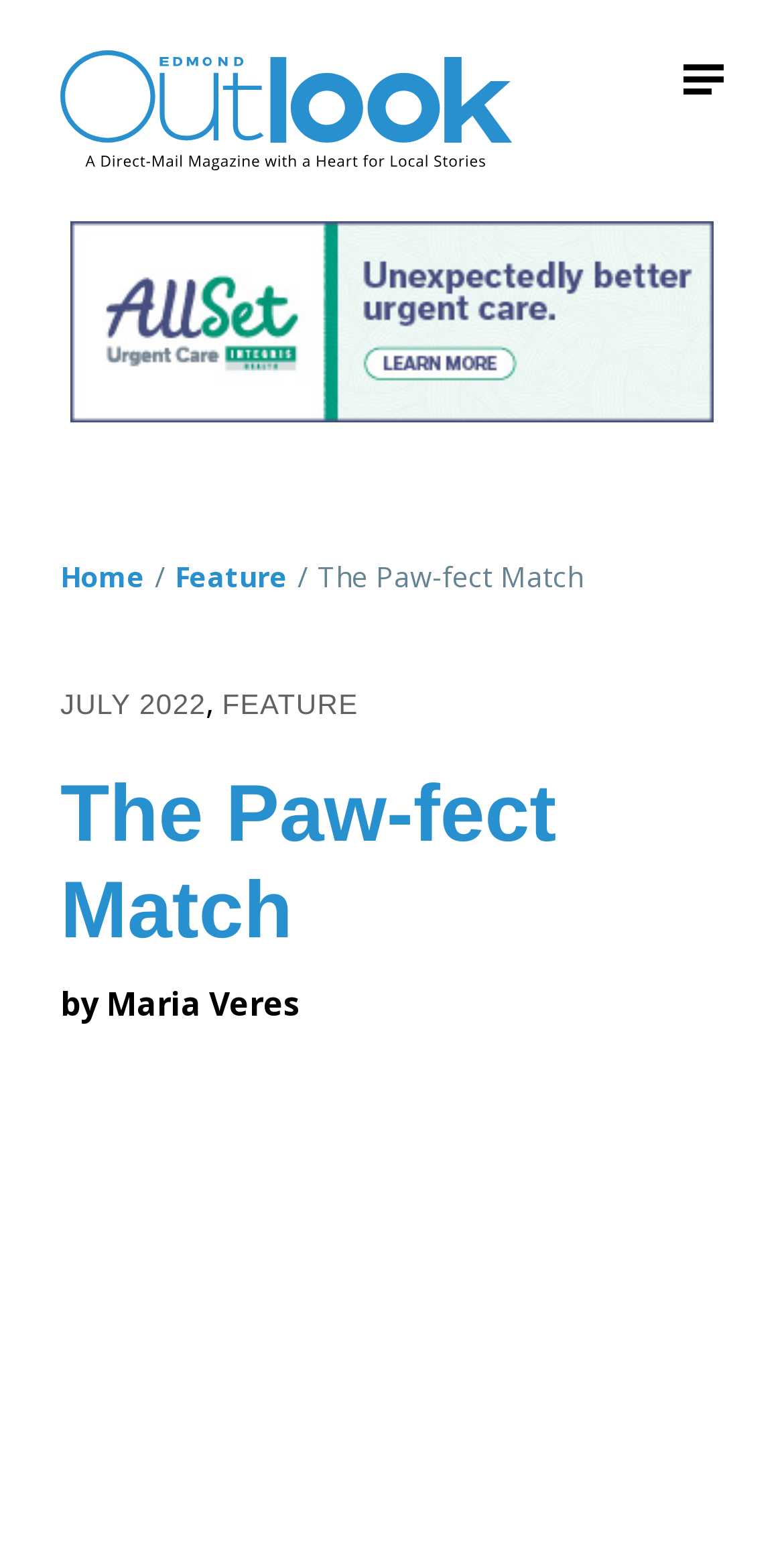Answer this question using a single word or a brief phrase:
What is the author of the article?

Maria Veres